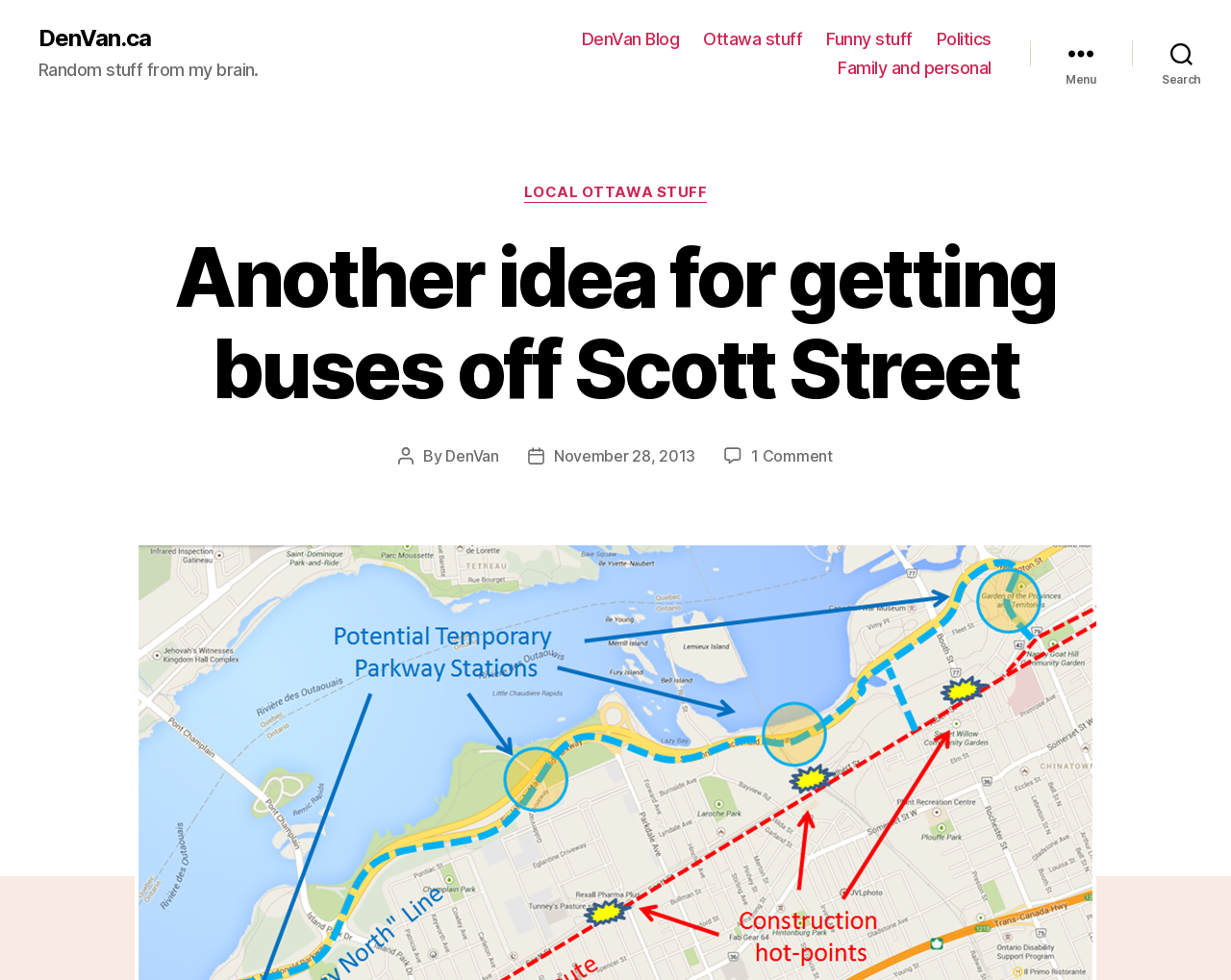Find the bounding box of the UI element described as follows: "DenVan Blog".

[0.473, 0.029, 0.552, 0.051]